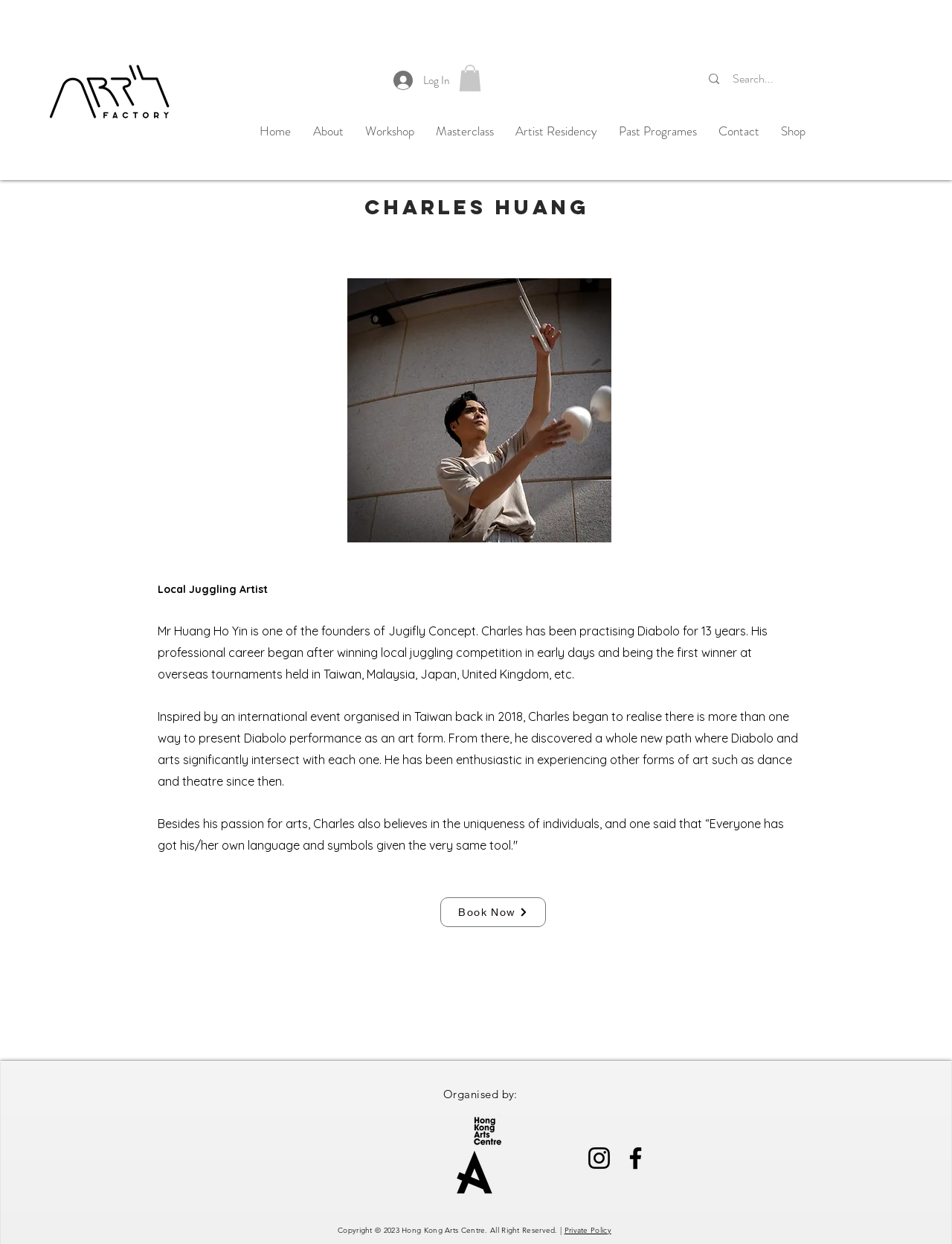Generate a thorough description of the webpage.

The webpage is about Charles Huang, a local juggling artist, and his association with the HKAC ART Factory. At the top left corner, there is an ART FACTORY logo. Next to it, there are two buttons, "Log In" and another without a label, both positioned horizontally. 

On the top right side, there is a search bar with a magnifying glass icon, allowing users to search for content on the site. Below the search bar, there is a navigation menu labeled "Site" with links to various sections, including "Home", "About", "Workshop", "Masterclass", "Artist Residency", "Past Programes", "Contact", and "Shop".

The main content area is divided into two sections. On the left side, there is a heading "Charles Huang" followed by a large image of the artist. Below the image, there are three paragraphs of text describing Charles Huang's background, interests, and philosophy. 

On the right side of the main content area, there is a "Book Now" button. Below it, there is a text "Organised by:" followed by a link to the HKAC brand, accompanied by its logo. 

At the bottom of the page, there is a social media bar with links to Instagram and Facebook, represented by their respective logos. Finally, there is a copyright notice and a link to the "Private Policy" page.